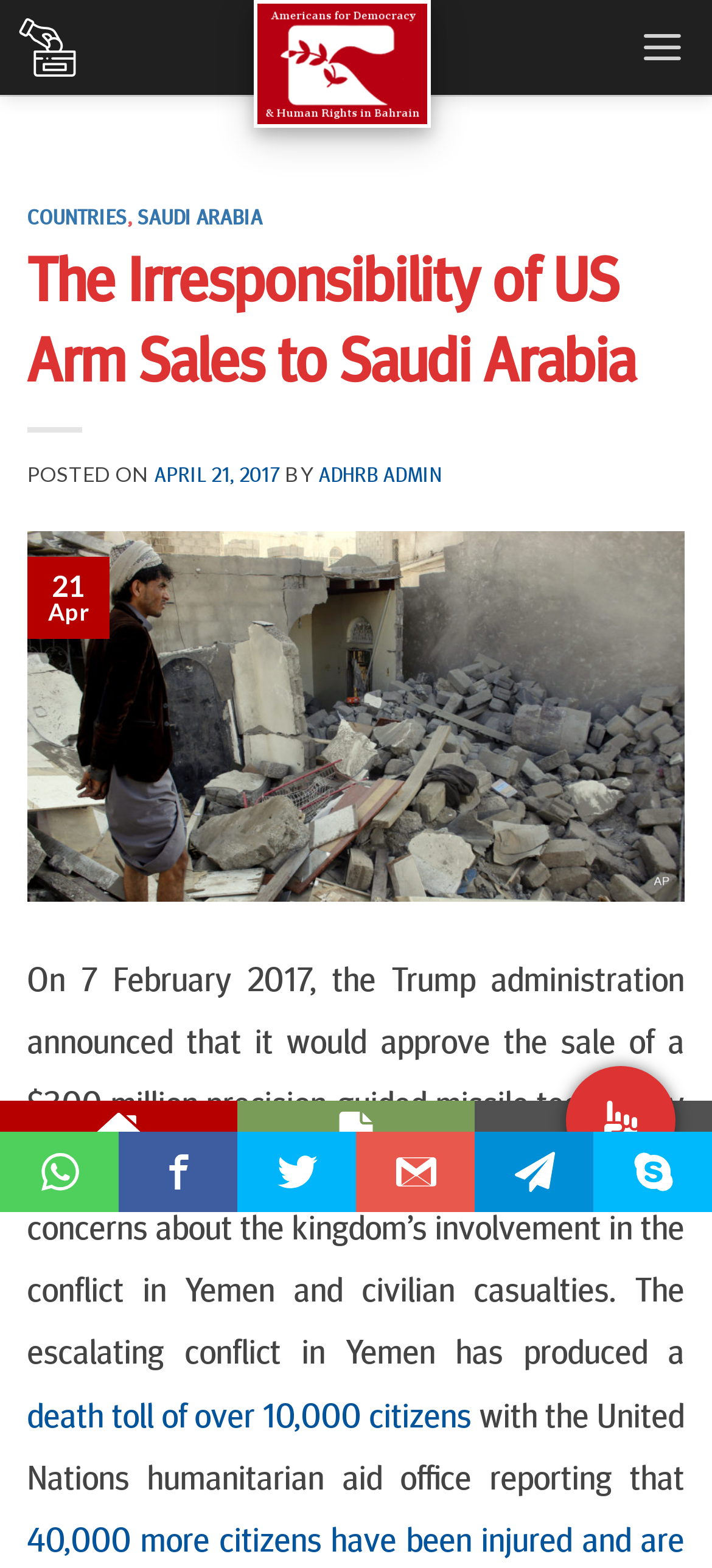Determine the bounding box coordinates of the section I need to click to execute the following instruction: "Share on WhatsApp". Provide the coordinates as four float numbers between 0 and 1, i.e., [left, top, right, bottom].

[0.0, 0.722, 0.167, 0.773]